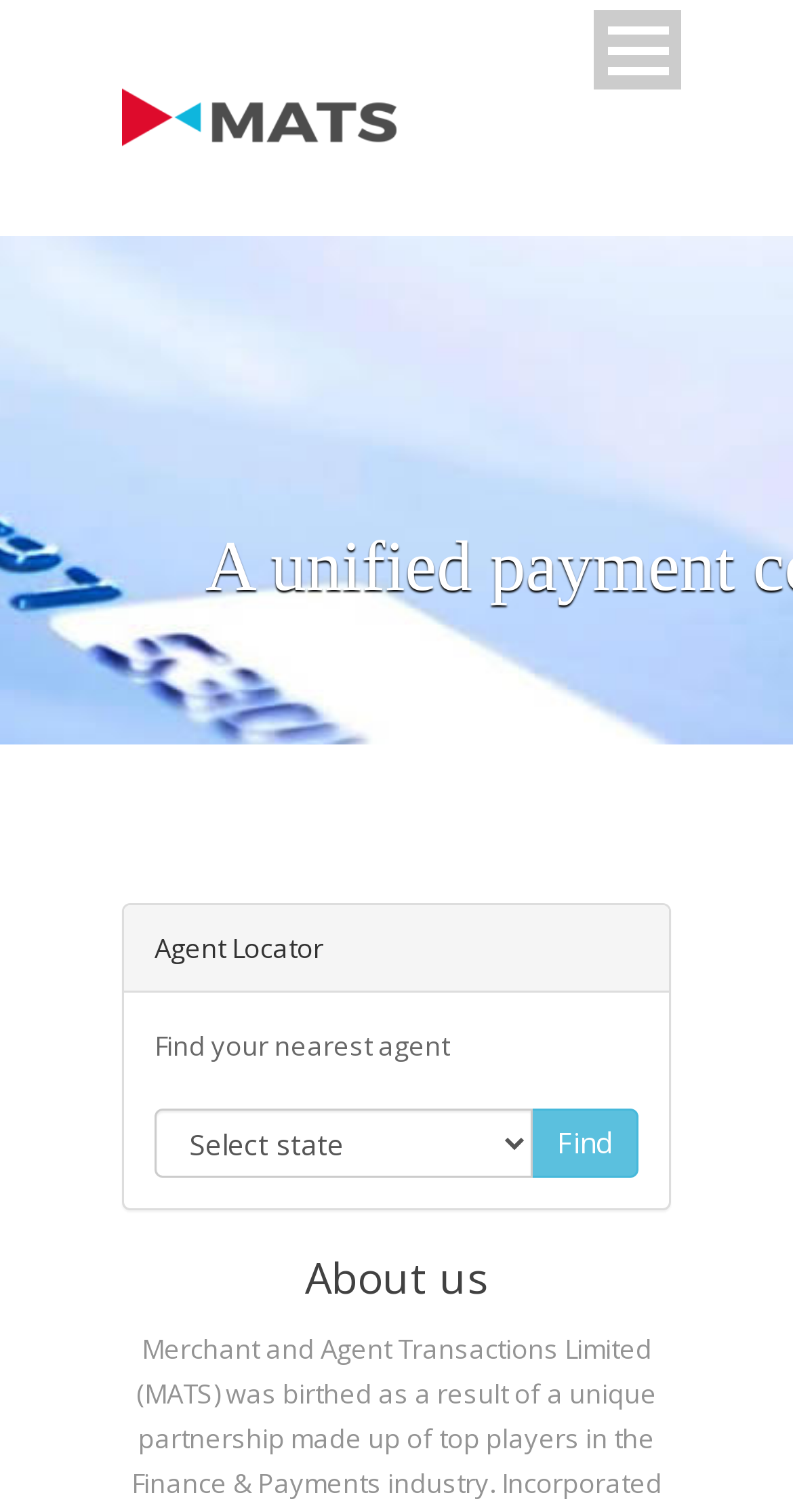What is the function of the 'Open Menu' button?
Relying on the image, give a concise answer in one word or a brief phrase.

To open the navigation menu